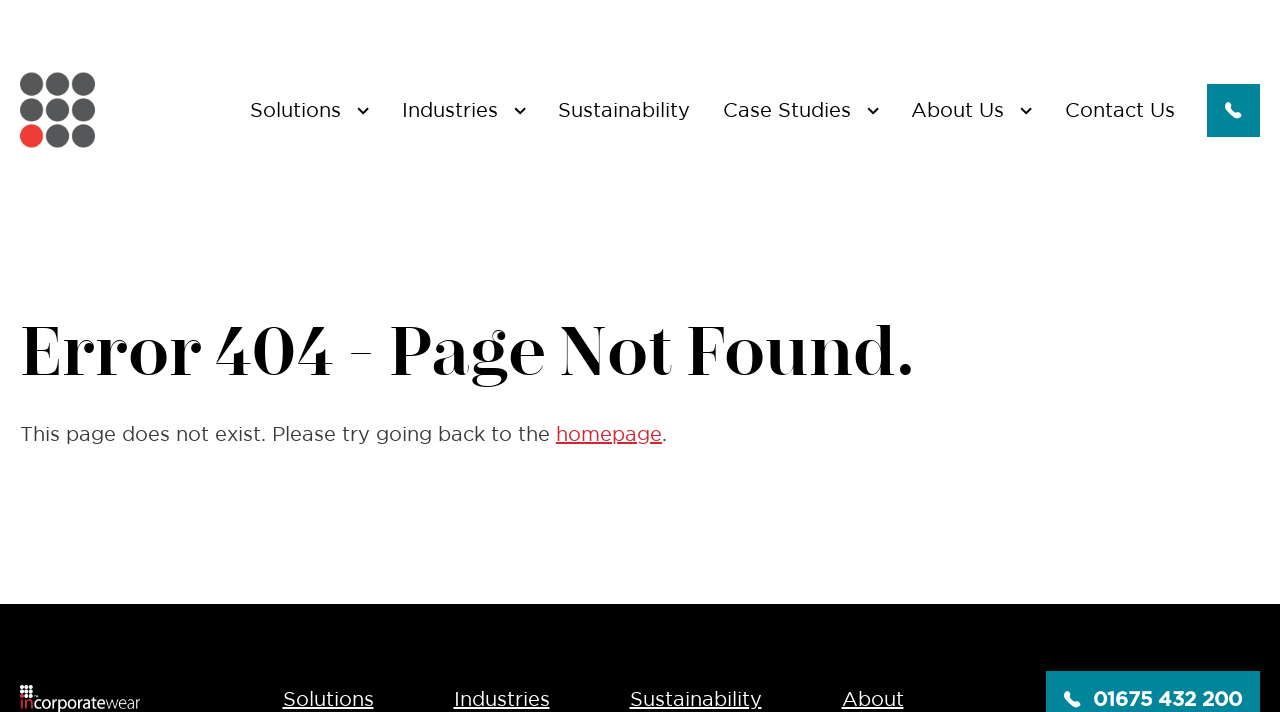Present a detailed account of what is displayed on the webpage.

The webpage displays a "Page not found" error message, indicating that the requested page does not exist. At the top left corner, there is a logo of "Incorporatewear" with a link to the homepage. Below the logo, there are several links to different sections of the website, including "Solutions", "Industries", "Sustainability", and "About Us".

On the left side of the page, there is a navigation menu with links to various services and industries, such as "Bespoke Uniforms", "Inclusive Workwear", "Automated Warehouse", and "Customer Service". There are also links to specific industries, including "Airlines", "Banking", "Healthcare", and "Retail".

In the main content area, there is a heading that reads "Error 404 - Page Not Found" in large font. Below the heading, there is a paragraph of text that explains the error and suggests going back to the homepage. There is also a link to the homepage.

At the bottom of the page, there are additional links to "Solutions", "Industries", "Sustainability", and "About Us", as well as a contact phone number and a link to "Contact Us". There is also a small image at the bottom right corner of the page.

Throughout the page, there are several images, including logos and icons, that are used to visually enhance the design.